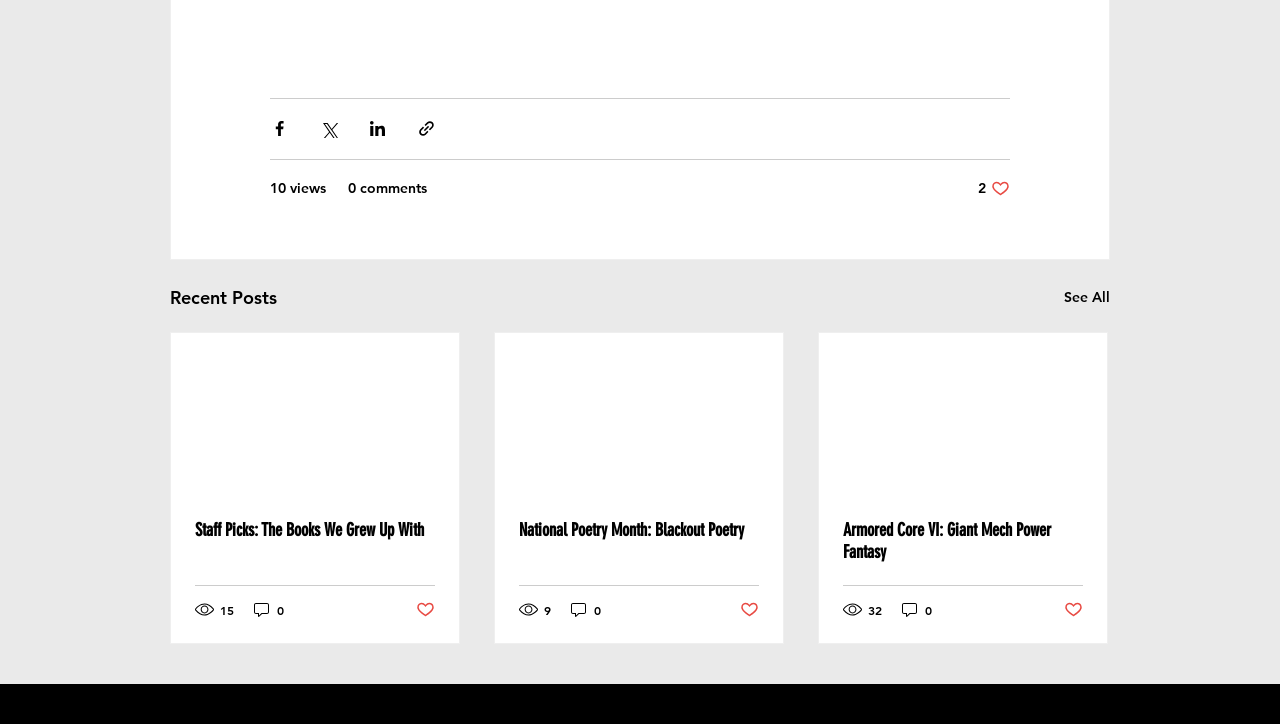Determine the bounding box for the described UI element: "0".

[0.445, 0.829, 0.471, 0.855]